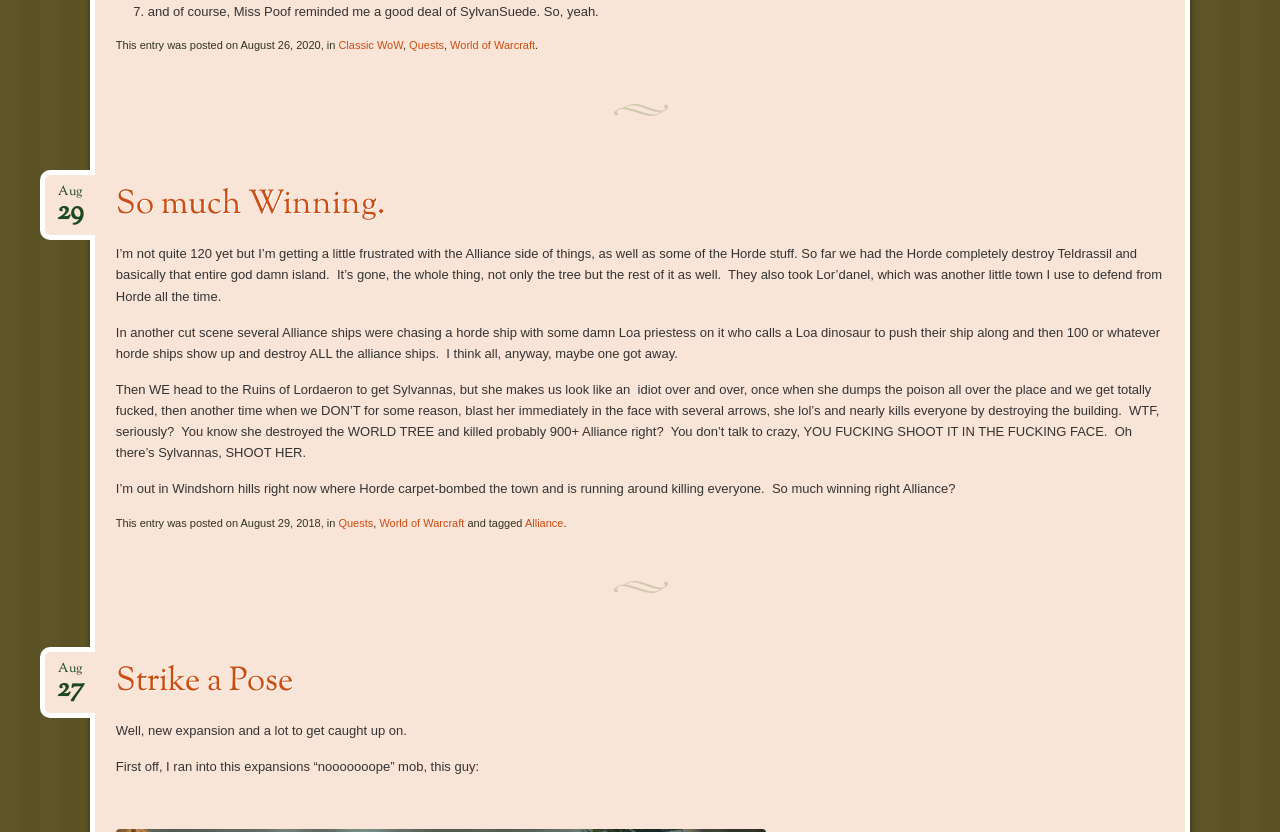Determine the bounding box coordinates for the clickable element required to fulfill the instruction: "Click on the 'Alliance' link". Provide the coordinates as four float numbers between 0 and 1, i.e., [left, top, right, bottom].

[0.41, 0.621, 0.44, 0.635]